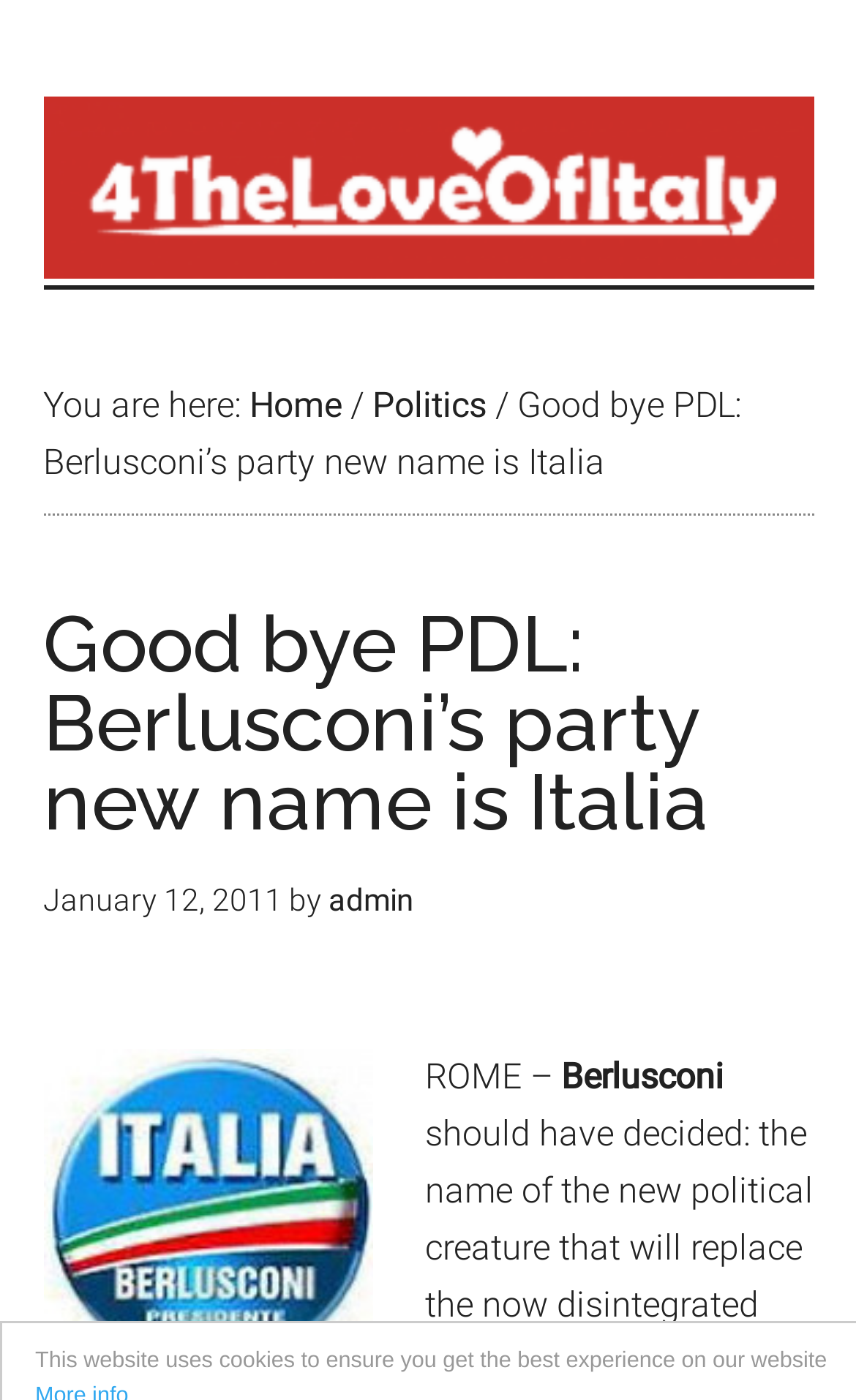Explain the contents of the webpage comprehensively.

The webpage is about the renaming of Berlusconi's party in Italy. At the top of the page, there is a notification about the website using cookies to ensure the best experience. Below this notification, there are two links to skip to the main content and primary sidebar, respectively. 

On the left side of the page, there is a navigation menu with a link to "4 The love of italy" and a breadcrumb trail showing the current location, with links to "Home" and "Politics". The breadcrumb trail is separated by generic separators.

The main content of the page is an article about Berlusconi's party getting a new name, "Italia". The article title is "Good bye PDL: Berlusconi’s party new name is Italia" and is displayed prominently at the top of the main content area. Below the title, there is a time stamp showing the date "January 12, 2011", and the author's name, "admin". 

The article text starts with "ROME –" and continues to explain the renaming of Berlusconi's party. There is an image on the page, which is a logo of Berlusconi's new party, located below the article title and above the article text.